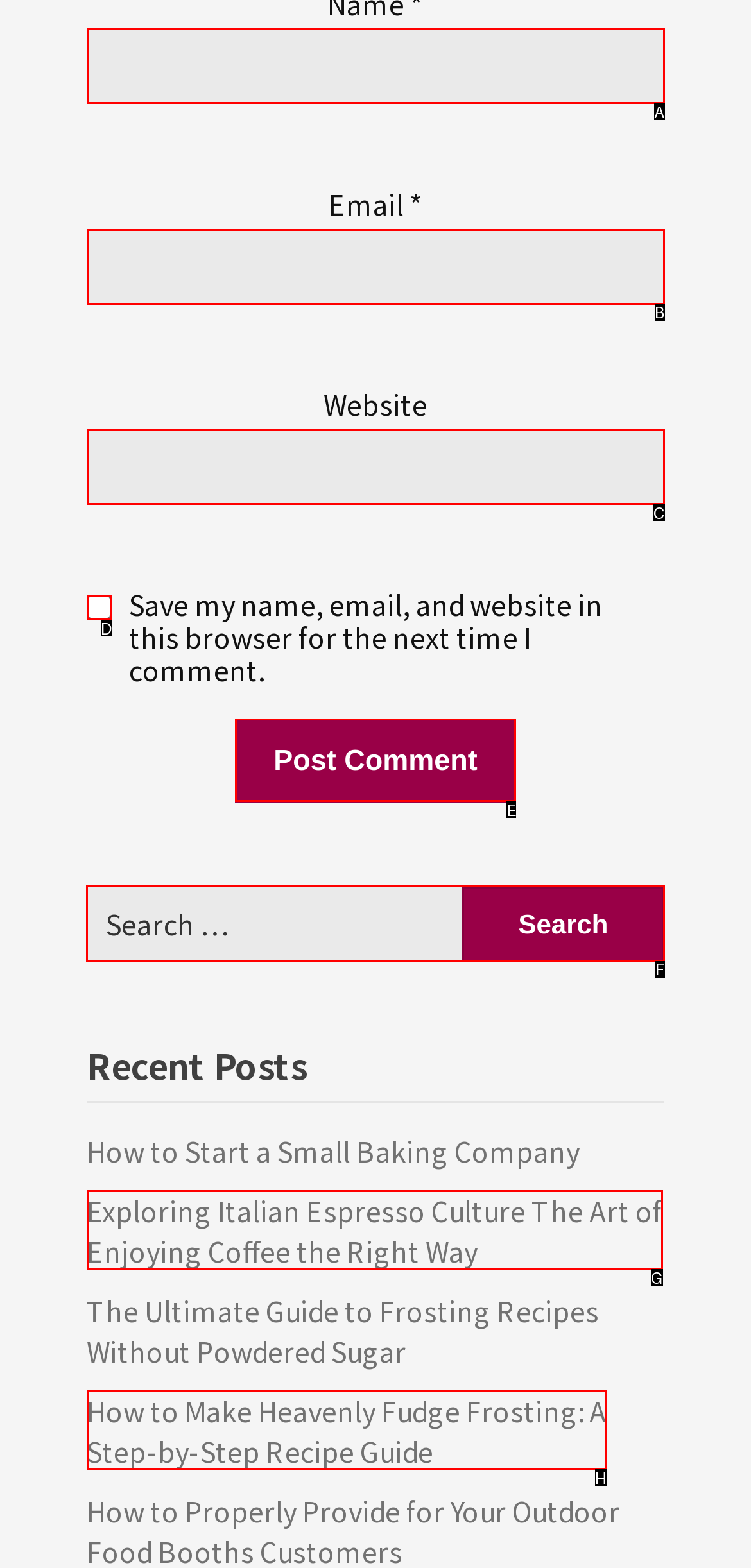Tell me which one HTML element I should click to complete this task: Search for something Answer with the option's letter from the given choices directly.

F